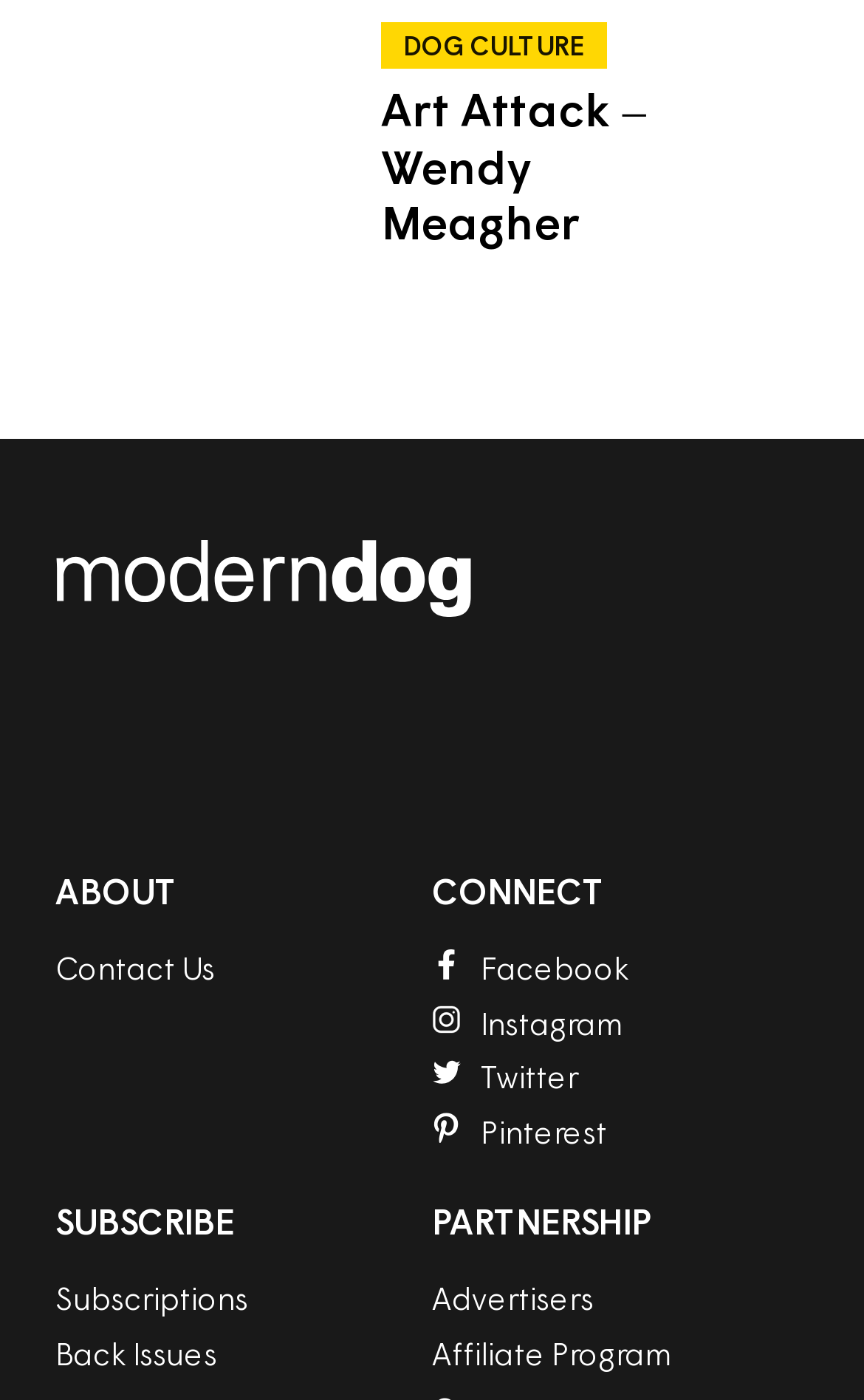Please mark the clickable region by giving the bounding box coordinates needed to complete this instruction: "Download from Apple App Store".

[0.064, 0.532, 0.449, 0.562]